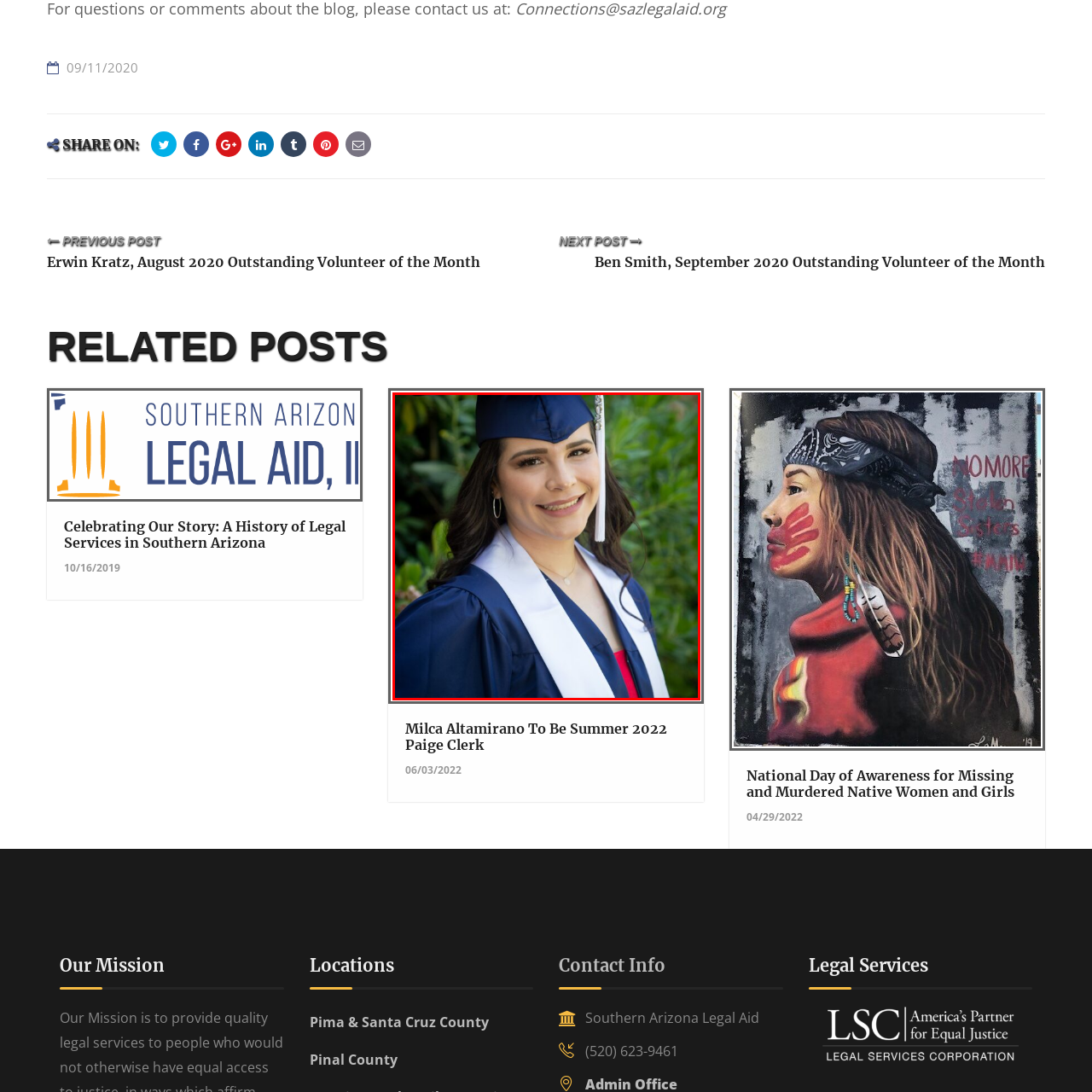What color is the woman's hair?
Direct your attention to the area of the image outlined in red and provide a detailed response based on the visual information available.

The caption explicitly states that the woman has long black hair.